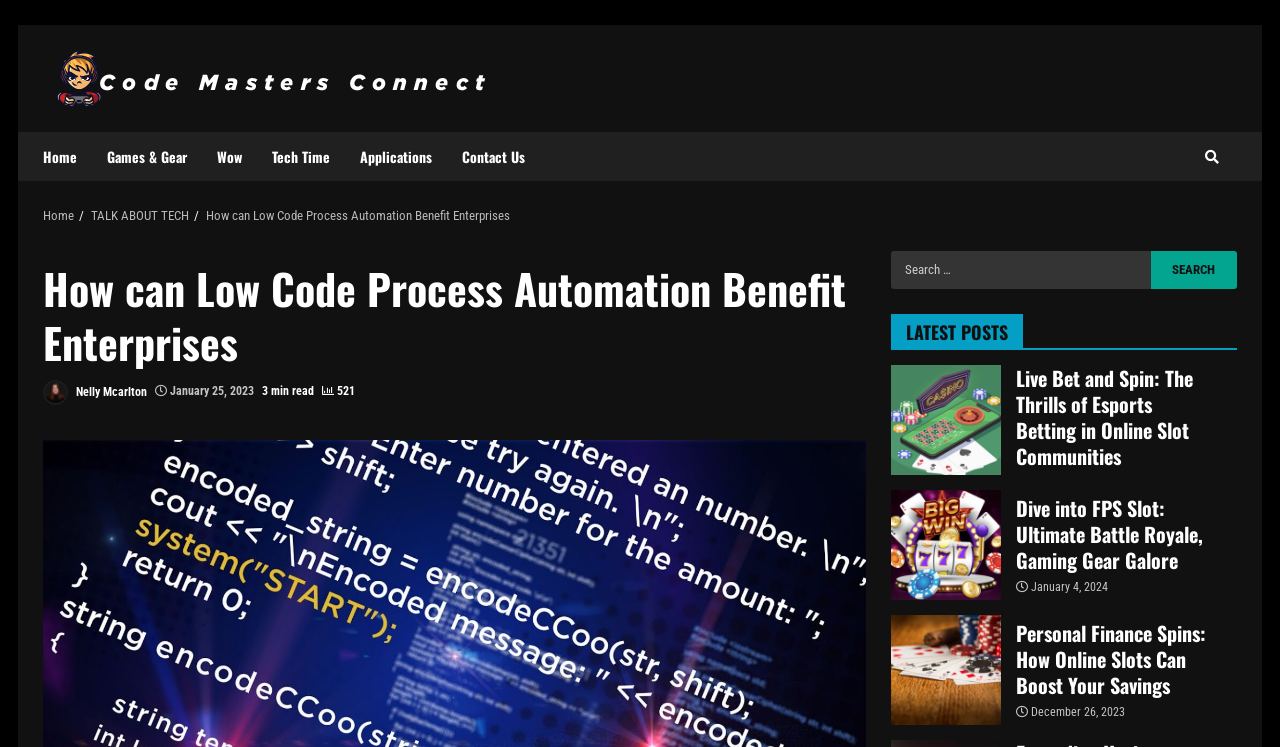Using the format (top-left x, top-left y, bottom-right x, bottom-right y), provide the bounding box coordinates for the described UI element. All values should be floating point numbers between 0 and 1: Applications

[0.27, 0.177, 0.349, 0.242]